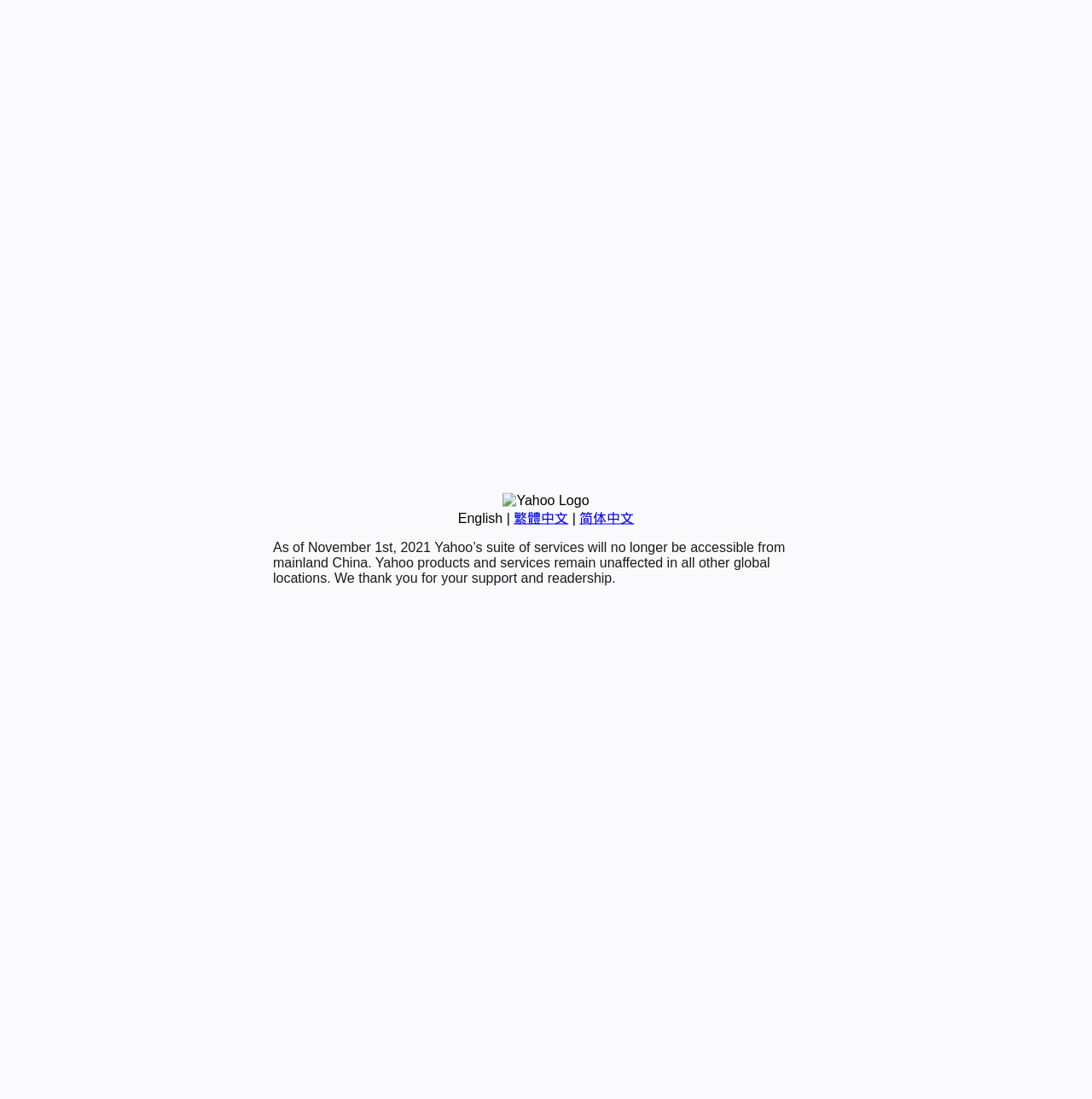Predict the bounding box coordinates of the UI element that matches this description: "English". The coordinates should be in the format [left, top, right, bottom] with each value between 0 and 1.

[0.419, 0.465, 0.46, 0.478]